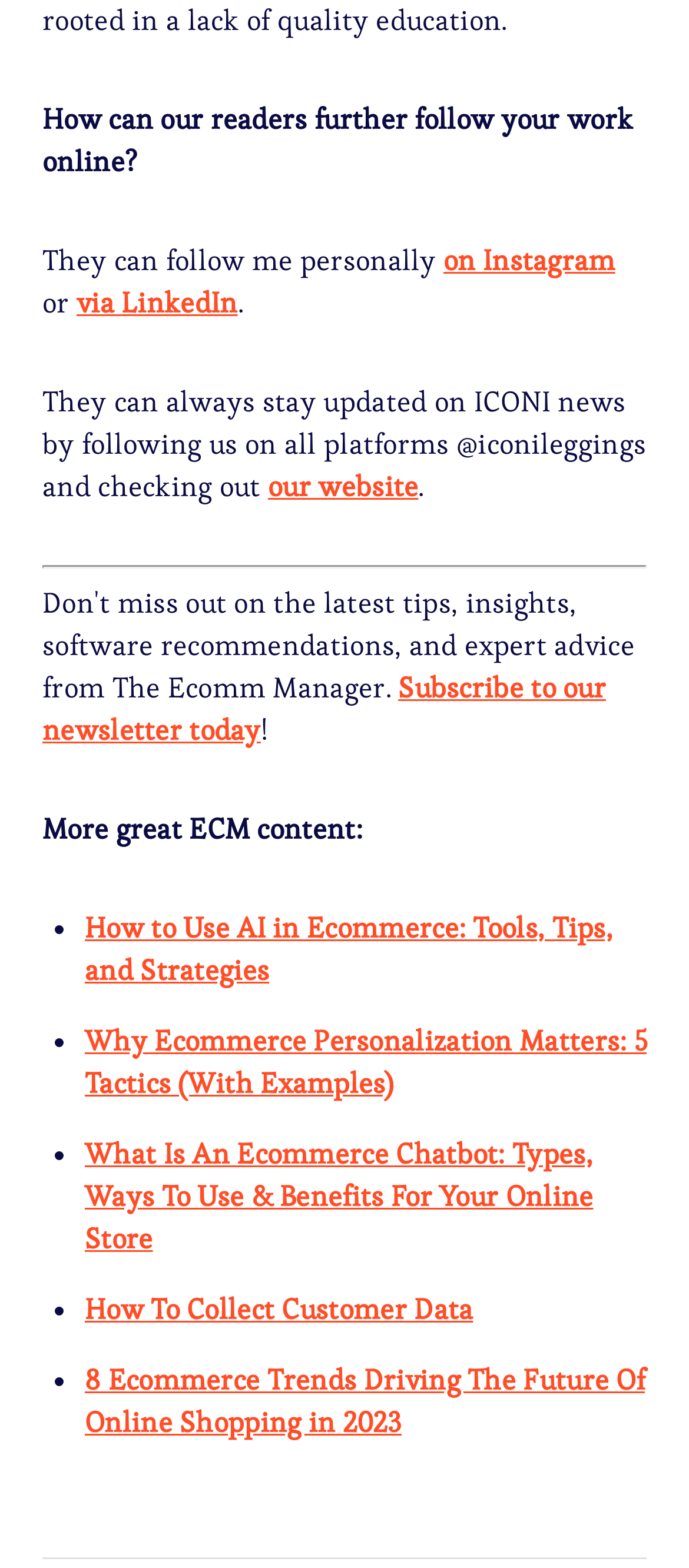Please specify the bounding box coordinates in the format (top-left x, top-left y, bottom-right x, bottom-right y), with all values as floating point numbers between 0 and 1. Identify the bounding box of the UI element described by: our website

[0.389, 0.299, 0.607, 0.323]